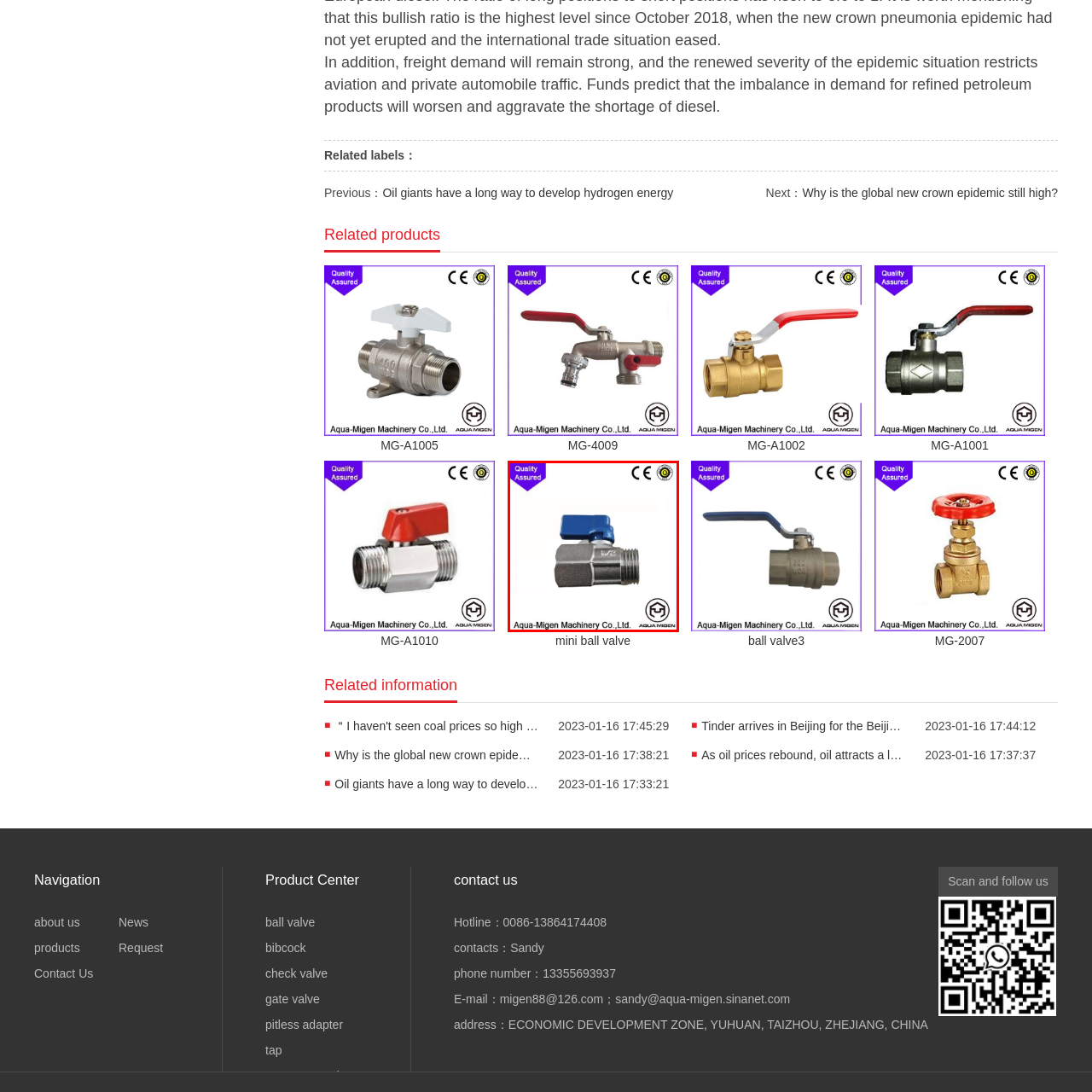Analyze and describe the image content within the red perimeter in detail.

This image features a mini ball valve, a product offered by Aqua-Migen Machinery Co., Ltd. The valve is designed with a durable metallic body and a blue handle for easy operation, showcasing a compact and practical design. It's marked with inspection and certification symbols, indicating compliance with quality and safety standards. The branding 'Aqua-Migen' is prominently displayed, alongside a logo that represents the company. This product is ideal for various plumbing and fluid control applications, ensuring efficient flow regulation.